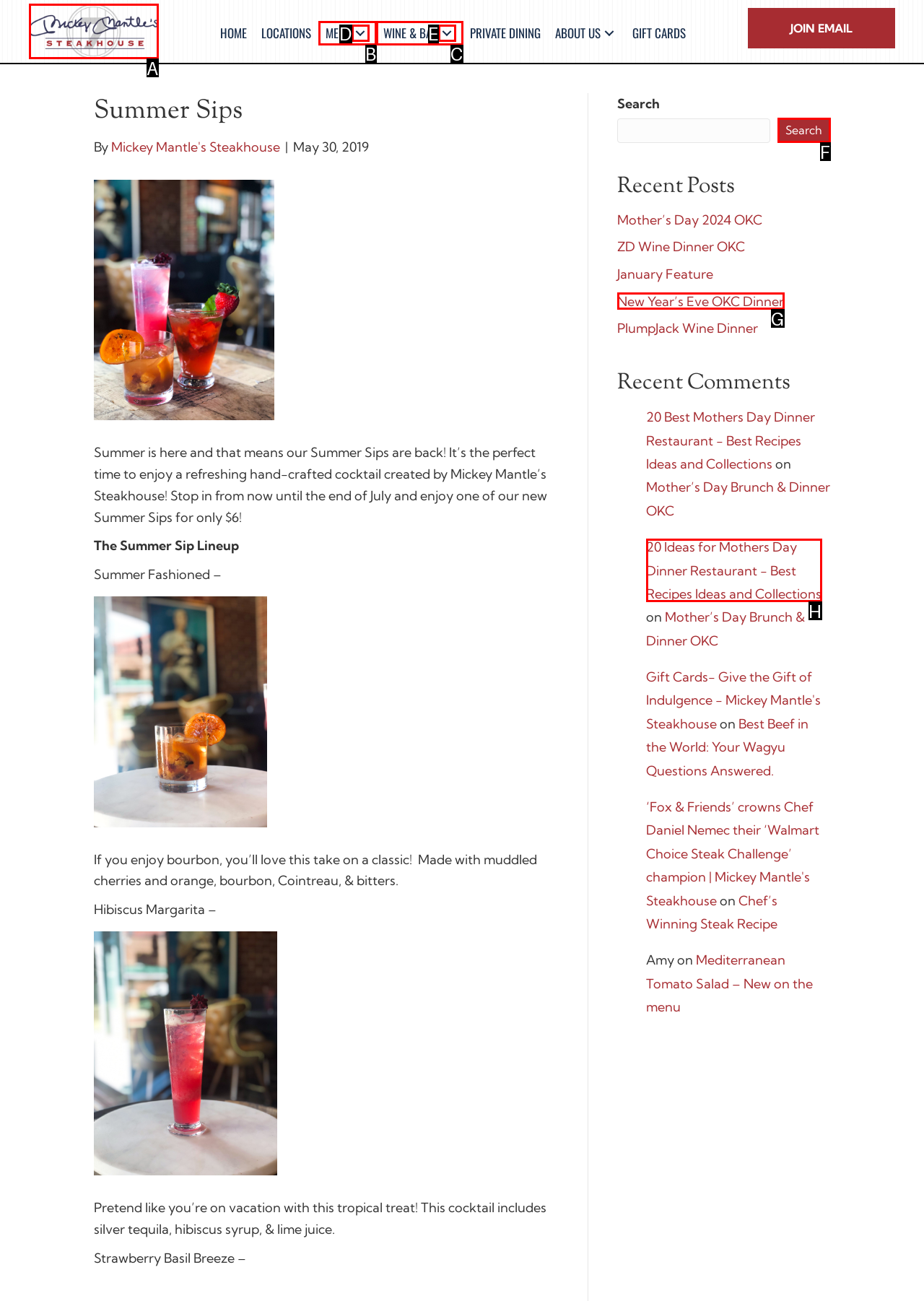Choose the HTML element that aligns with the description: Sei Unno. Indicate your choice by stating the letter.

None